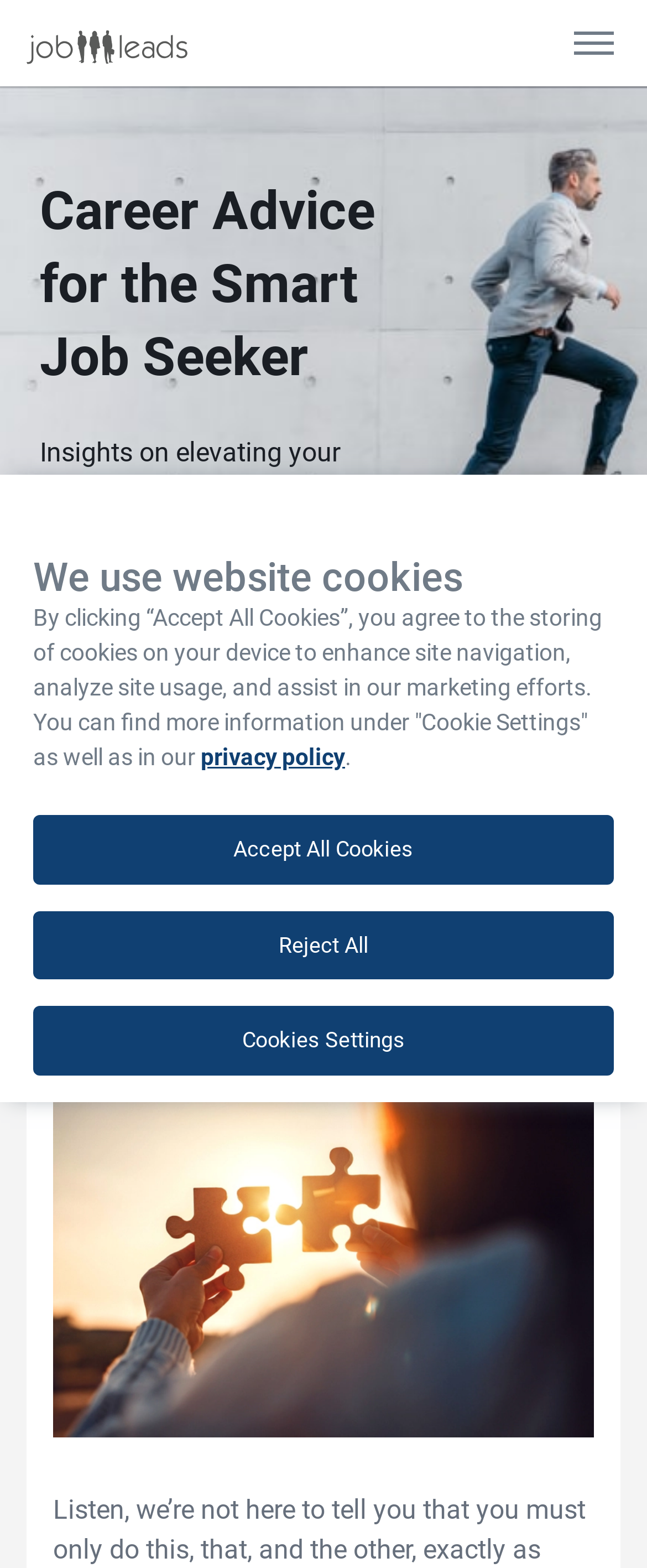Determine the bounding box for the UI element described here: "Call".

None